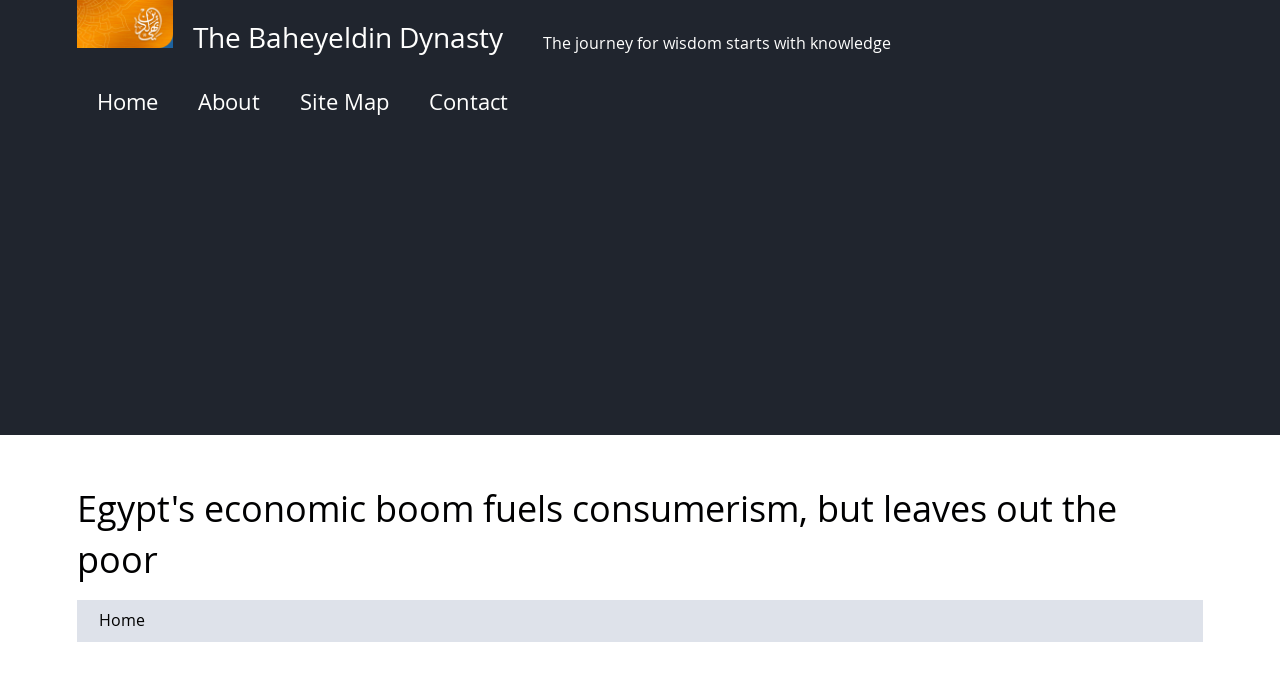Can you find and provide the main heading text of this webpage?

Egypt's economic boom fuels consumerism, but leaves out the poor